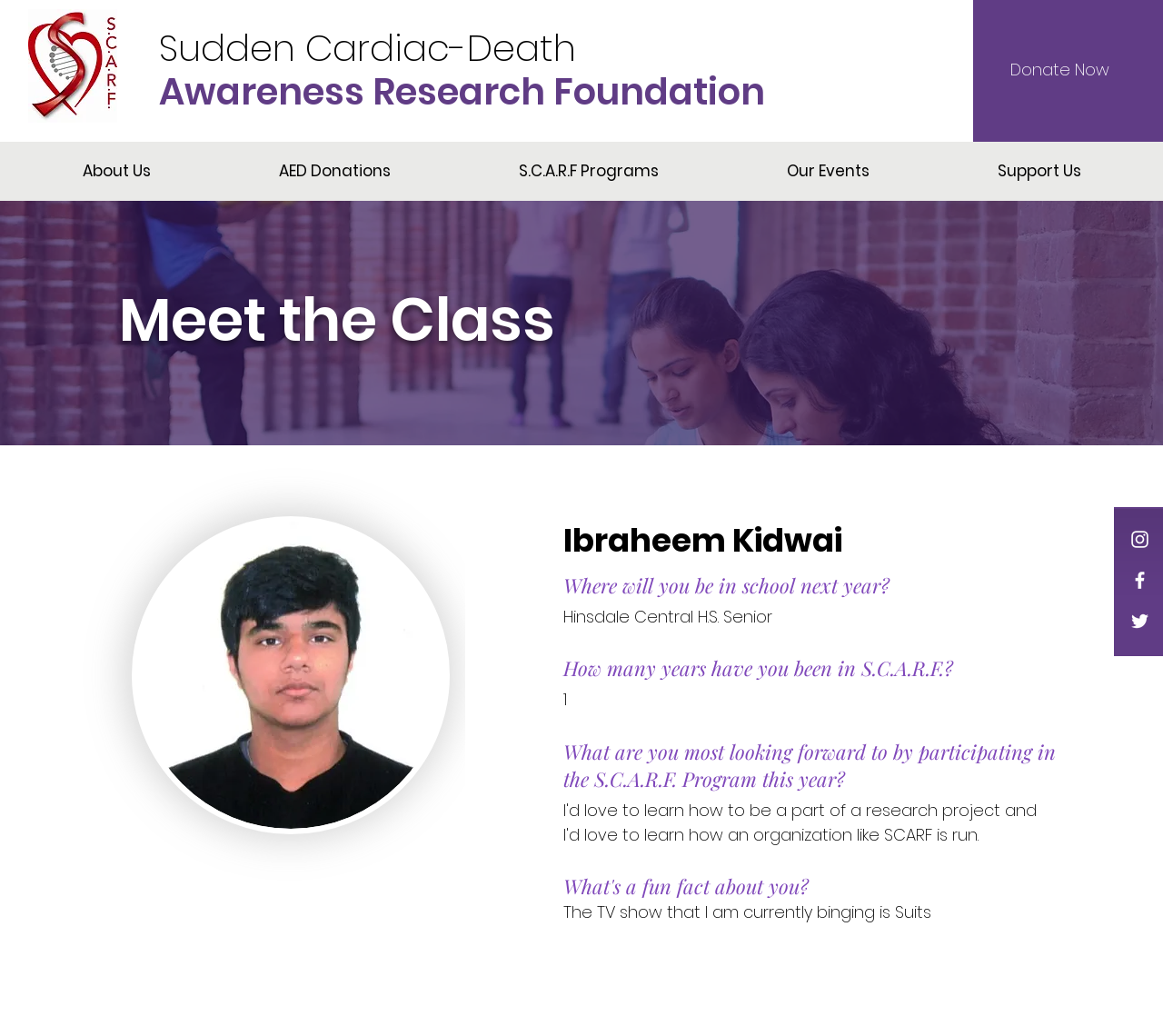What is the name of the person featured on this webpage?
Based on the image content, provide your answer in one word or a short phrase.

Ibraheem Kidwai